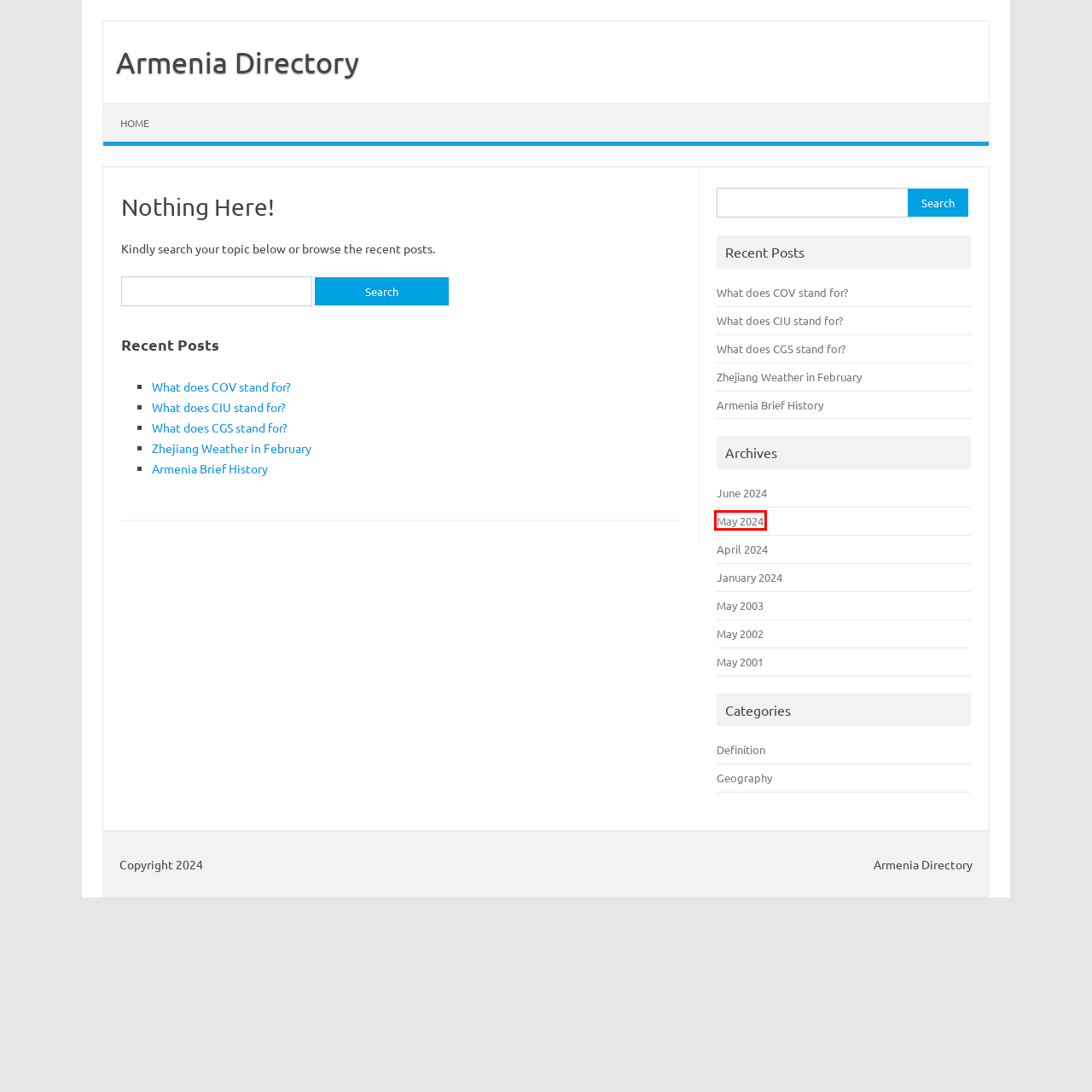You are given a screenshot depicting a webpage with a red bounding box around a UI element. Select the description that best corresponds to the new webpage after clicking the selected element. Here are the choices:
A. May 2003 – Armenia Directory
B. Armenia Brief History – Armenia Directory
C. January 2024 – Armenia Directory
D. May 2024 – Armenia Directory
E. April 2024 – Armenia Directory
F. What does COV stand for? – Armenia Directory
G. May 2002 – Armenia Directory
H. Zhejiang Weather in February – Armenia Directory

D